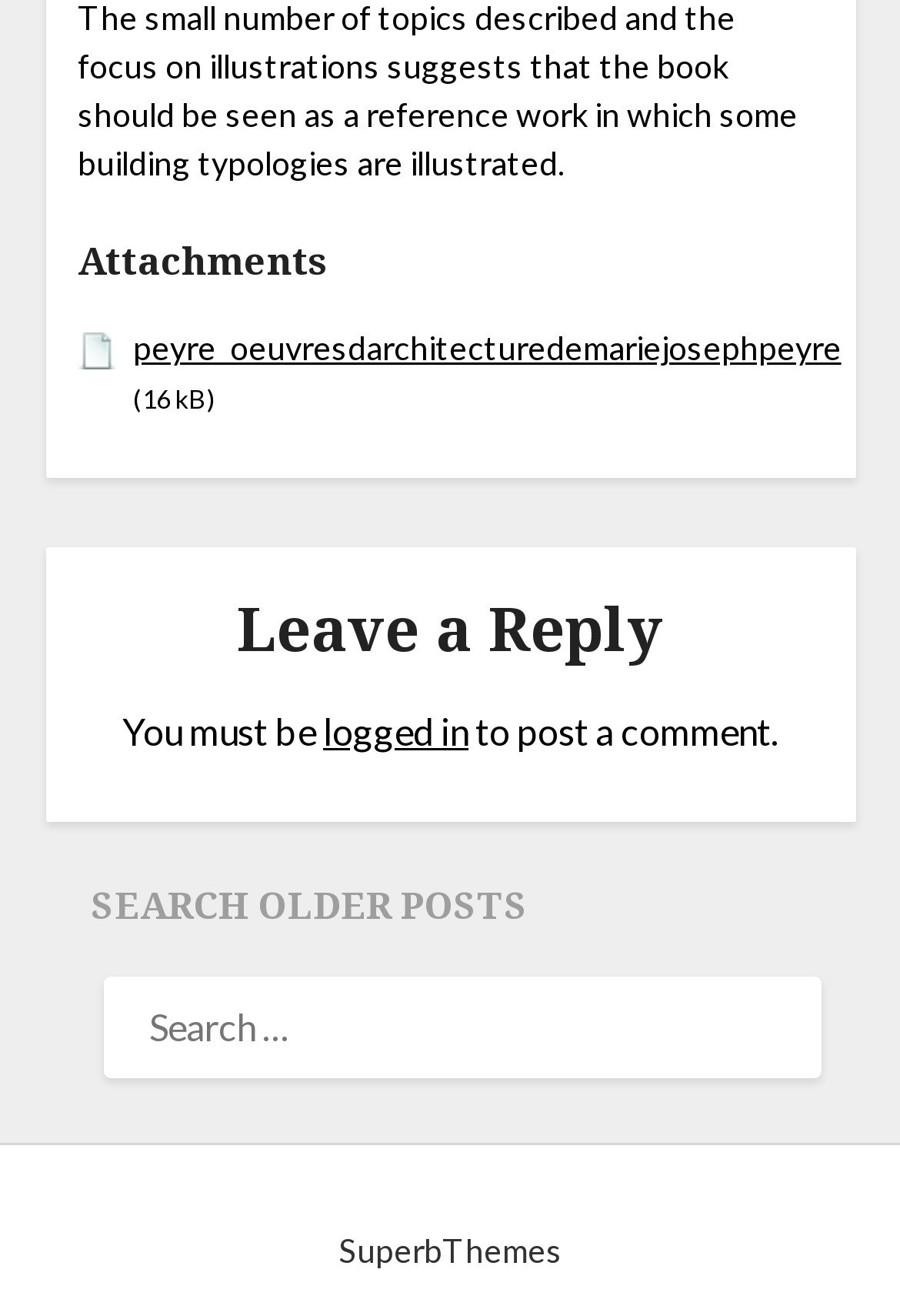Give a one-word or short phrase answer to this question: 
Who powers the website?

SuperbThemes